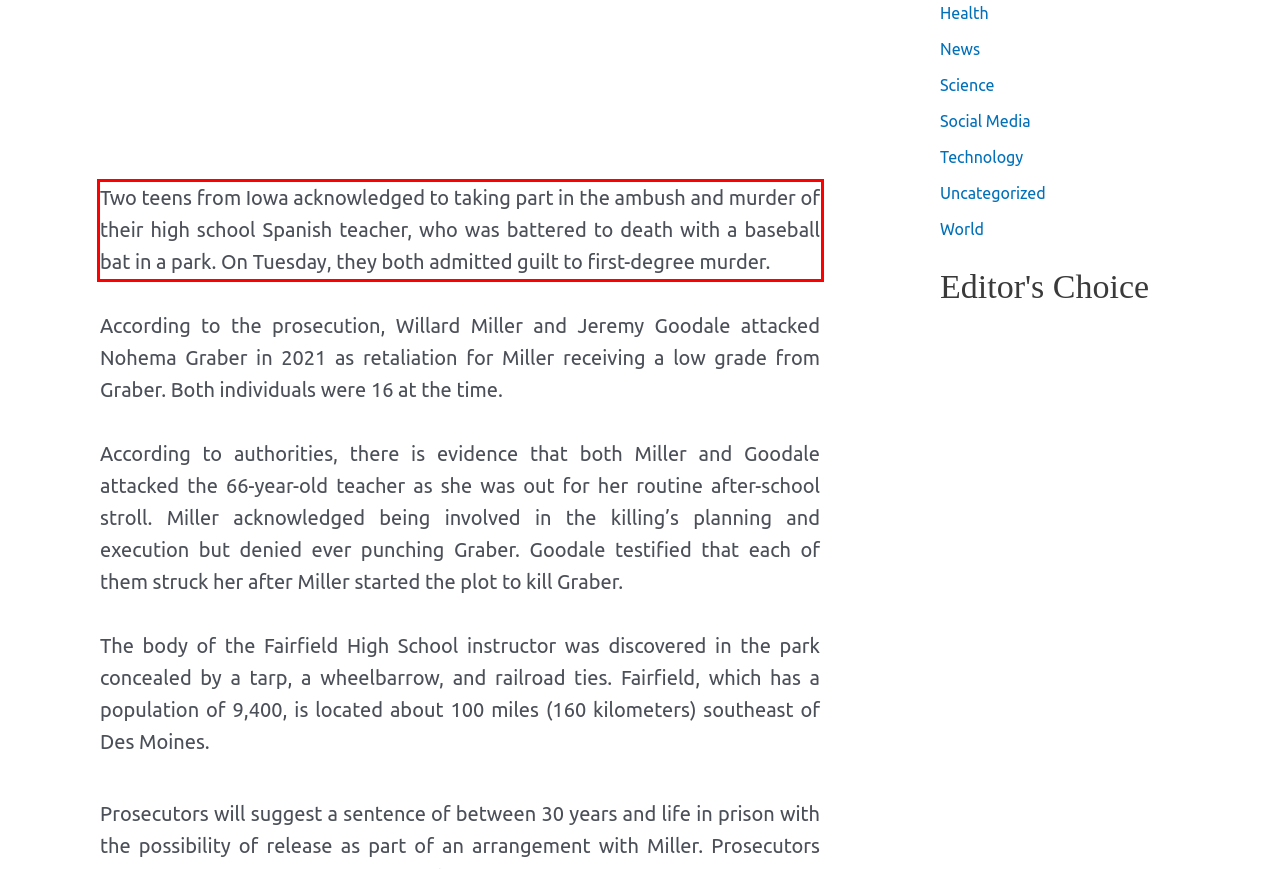Please take the screenshot of the webpage, find the red bounding box, and generate the text content that is within this red bounding box.

Two teens from Iowa acknowledged to taking part in the ambush and murder of their high school Spanish teacher, who was battered to death with a baseball bat in a park. On Tuesday, they both admitted guilt to first-degree murder.